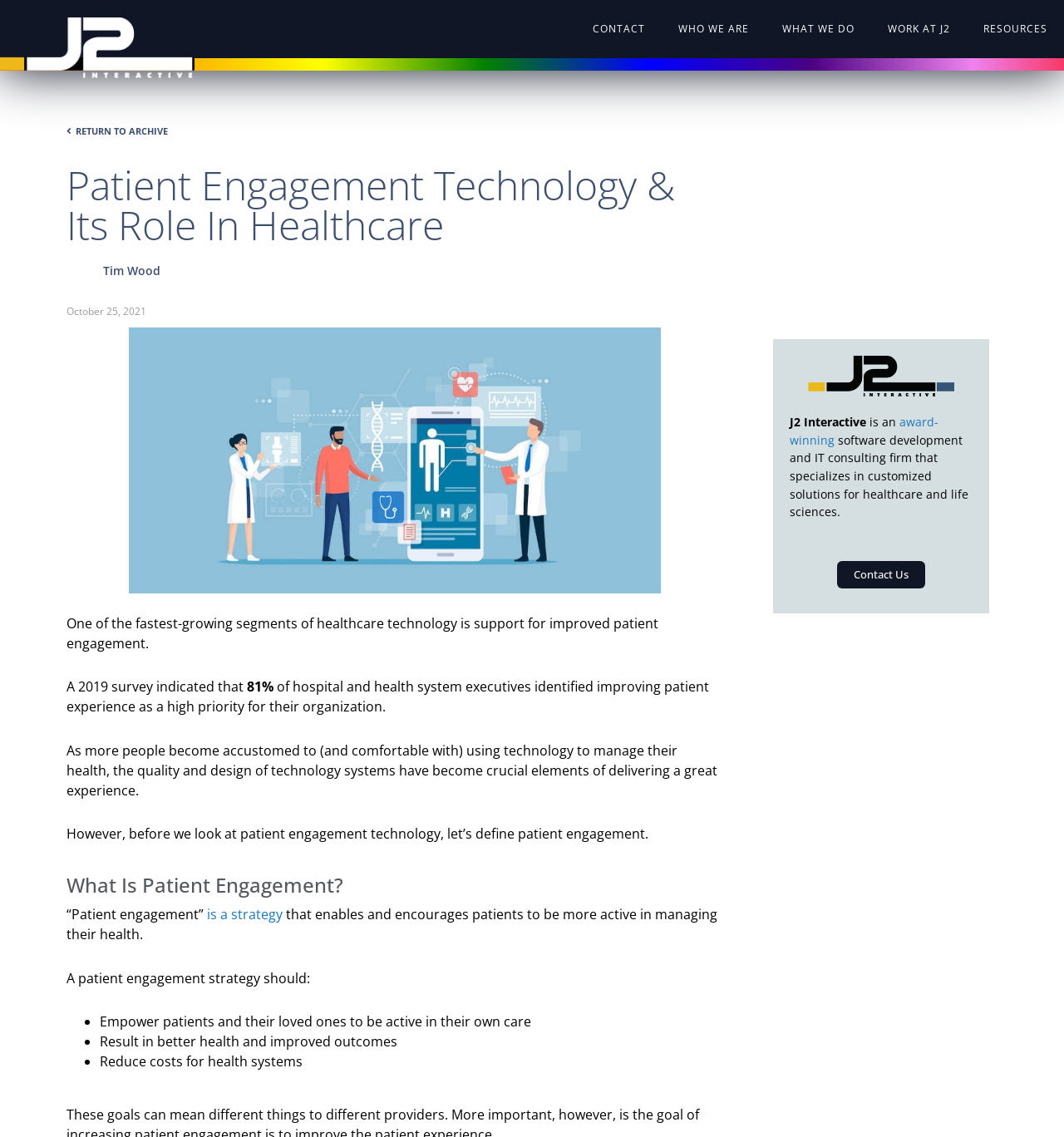Give a short answer using one word or phrase for the question:
What is the topic of the article?

Patient Engagement Technology